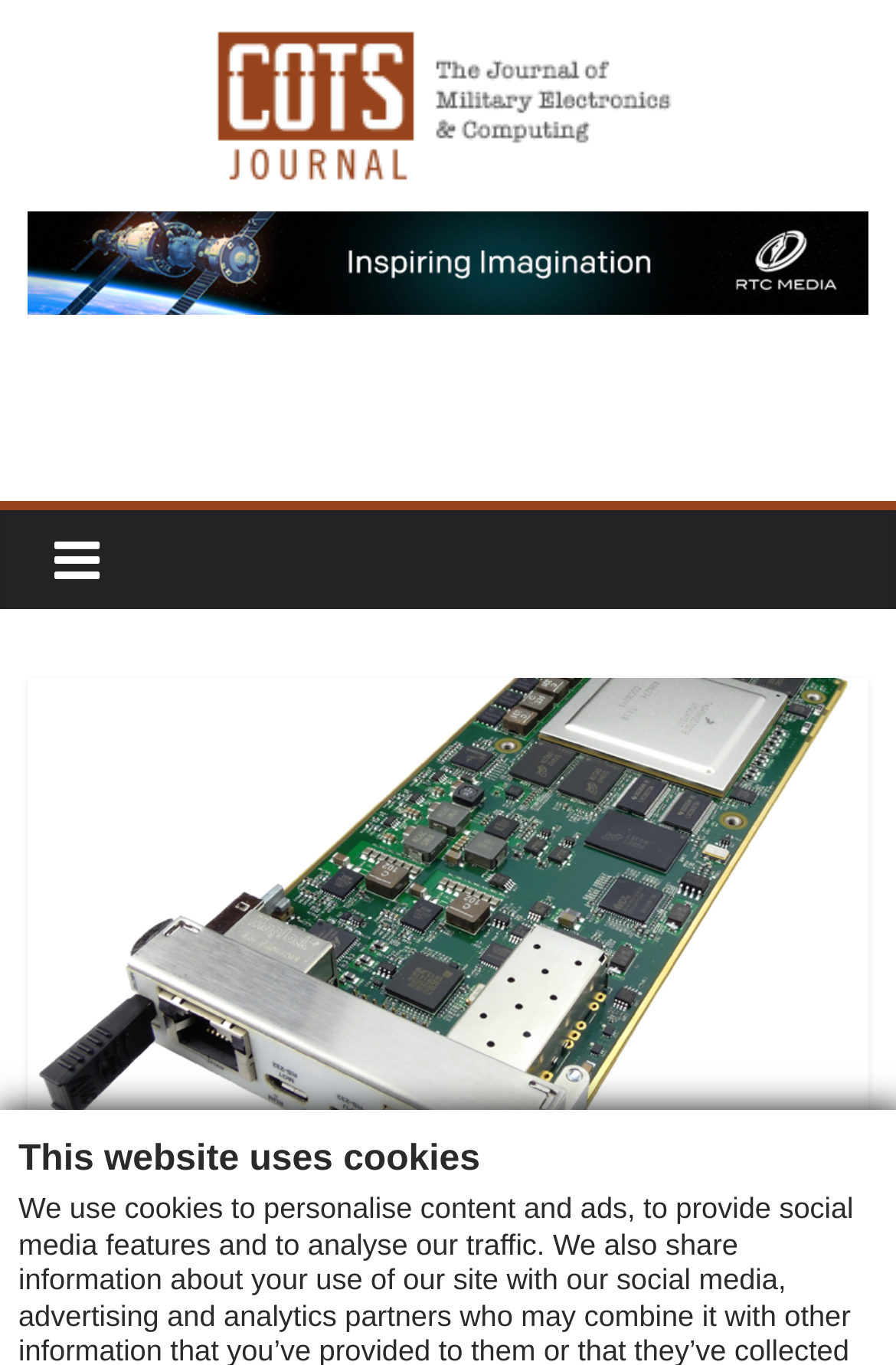Illustrate the webpage thoroughly, mentioning all important details.

The webpage appears to be the homepage of COTS Journal, a publication focused on military electronics and computing. At the top of the page, there is a heading that informs visitors that the website uses cookies. Below this, there is a prominent link to COTS Journal, accompanied by an image with the same name. 

To the right of the image, there is a heading that also reads "COTS Journal", followed by a link with the same text. Below this, there is a static text element that provides a subtitle, "The Journal of Military Electronics & Computing". 

The main content of the page is divided into two sections. The left section contains a series of links, including one labeled "COTS Picks", which is positioned near the bottom of the page. The right section appears to be a complementary area, containing a few links and some whitespace. There are no prominent news articles or text on the page, suggesting that it may be a landing page or a portal to other sections of the website.